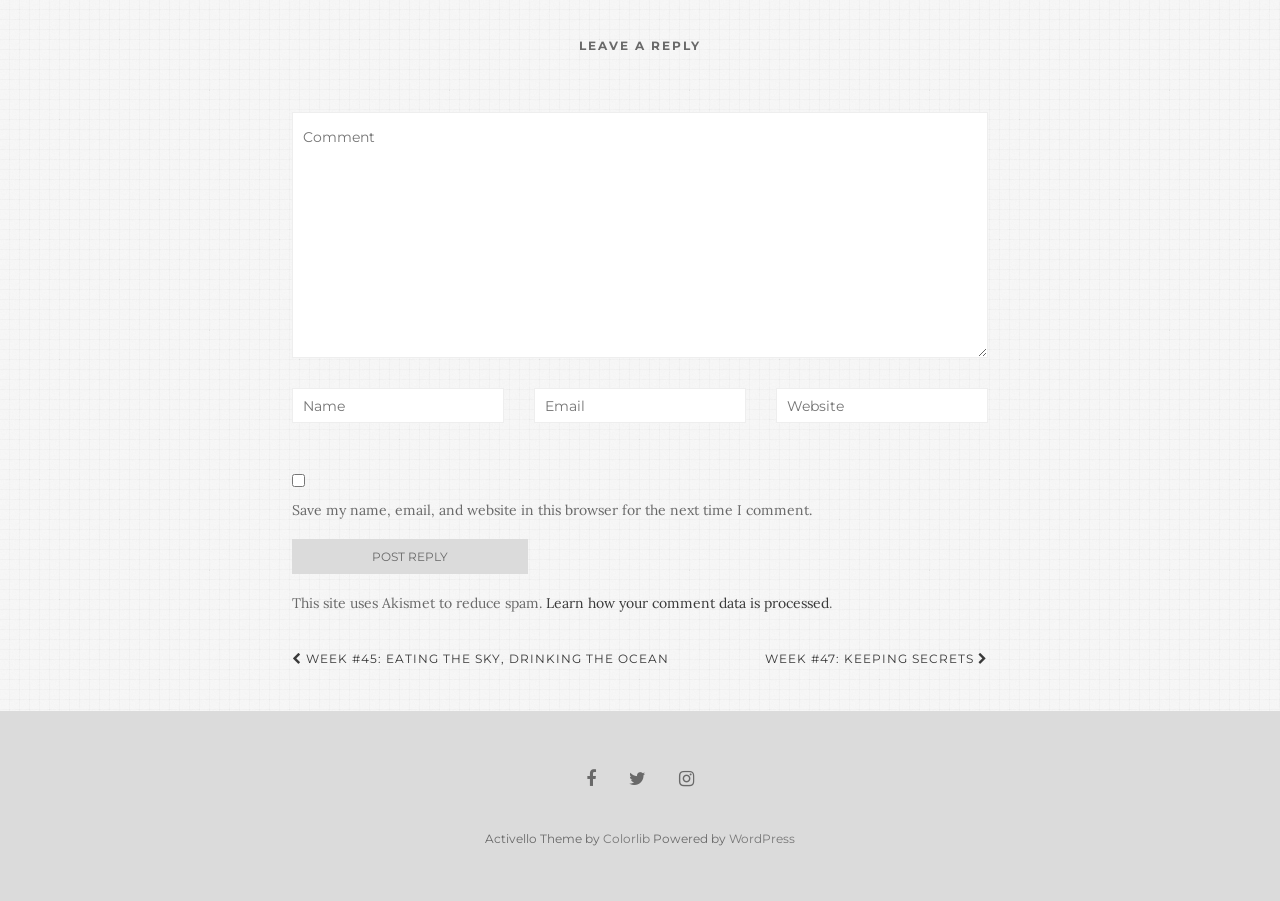Please determine the bounding box coordinates of the element's region to click in order to carry out the following instruction: "Visit WEEK #45: EATING THE SKY, DRINKING THE OCEAN". The coordinates should be four float numbers between 0 and 1, i.e., [left, top, right, bottom].

[0.228, 0.718, 0.522, 0.745]